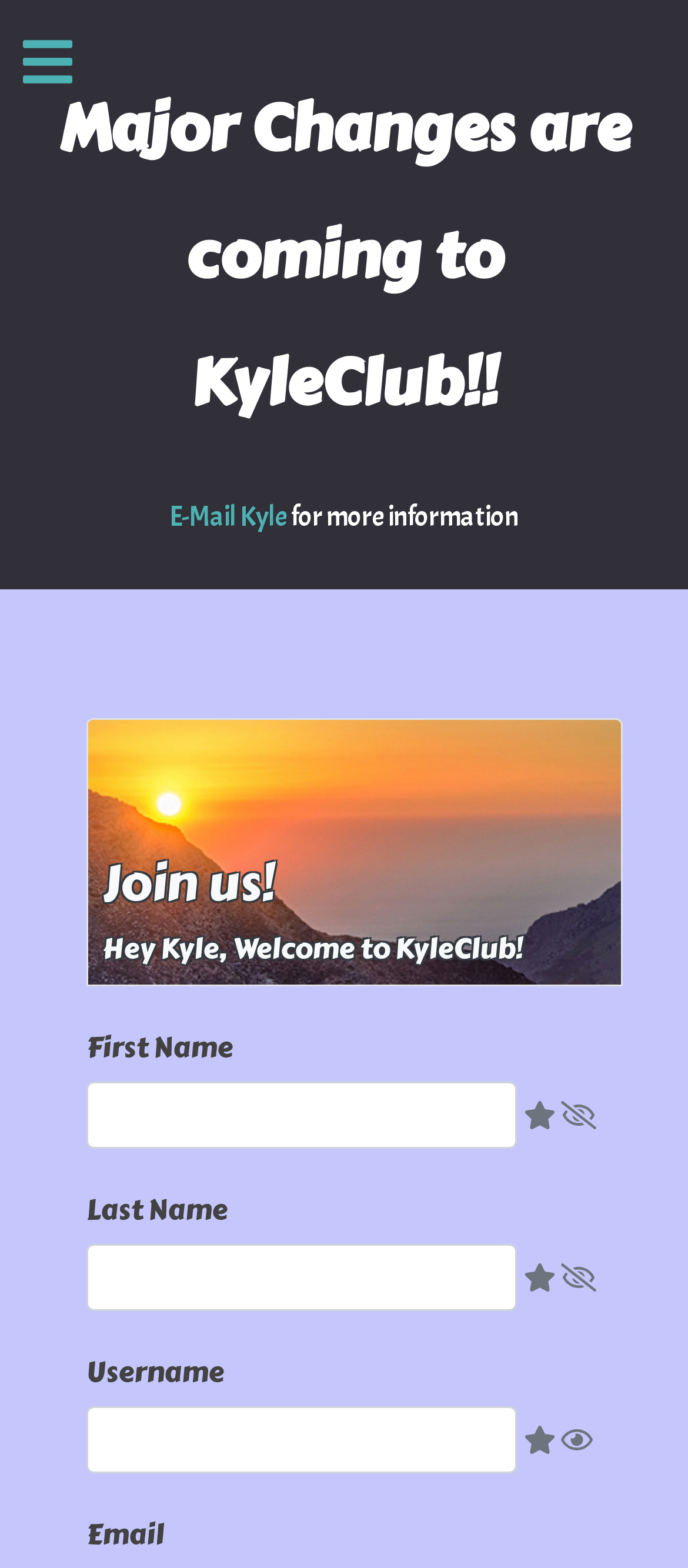What is the purpose of the 'E-Mail Kyle' link?
Please provide a comprehensive answer based on the information in the image.

The 'E-Mail Kyle' link is likely used to contact Kyle for more information about the KyleClub, as it is placed next to the 'for more information' text.